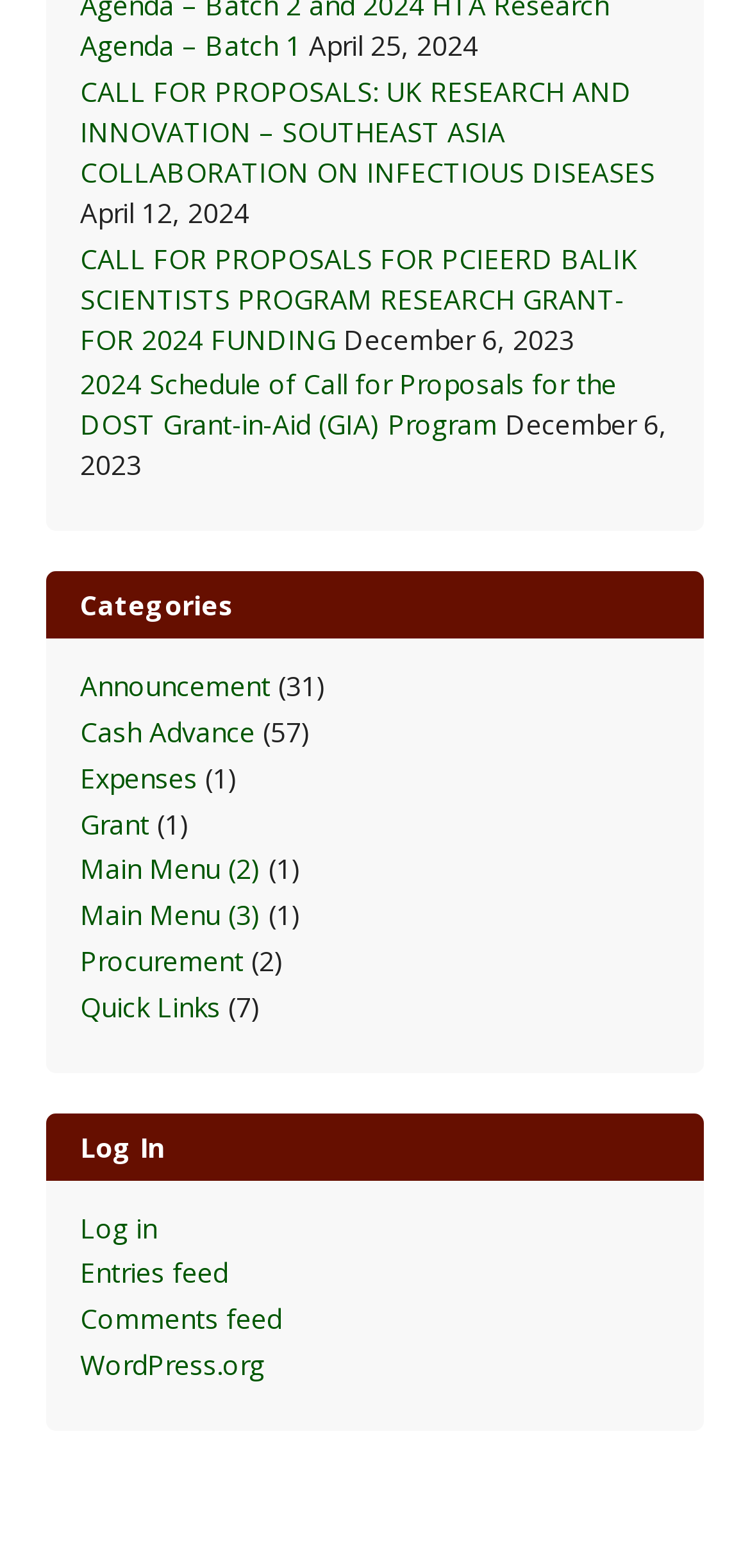Locate the UI element described by WordPress.org in the provided webpage screenshot. Return the bounding box coordinates in the format (top-left x, top-left y, bottom-right x, bottom-right y), ensuring all values are between 0 and 1.

[0.106, 0.859, 0.353, 0.882]